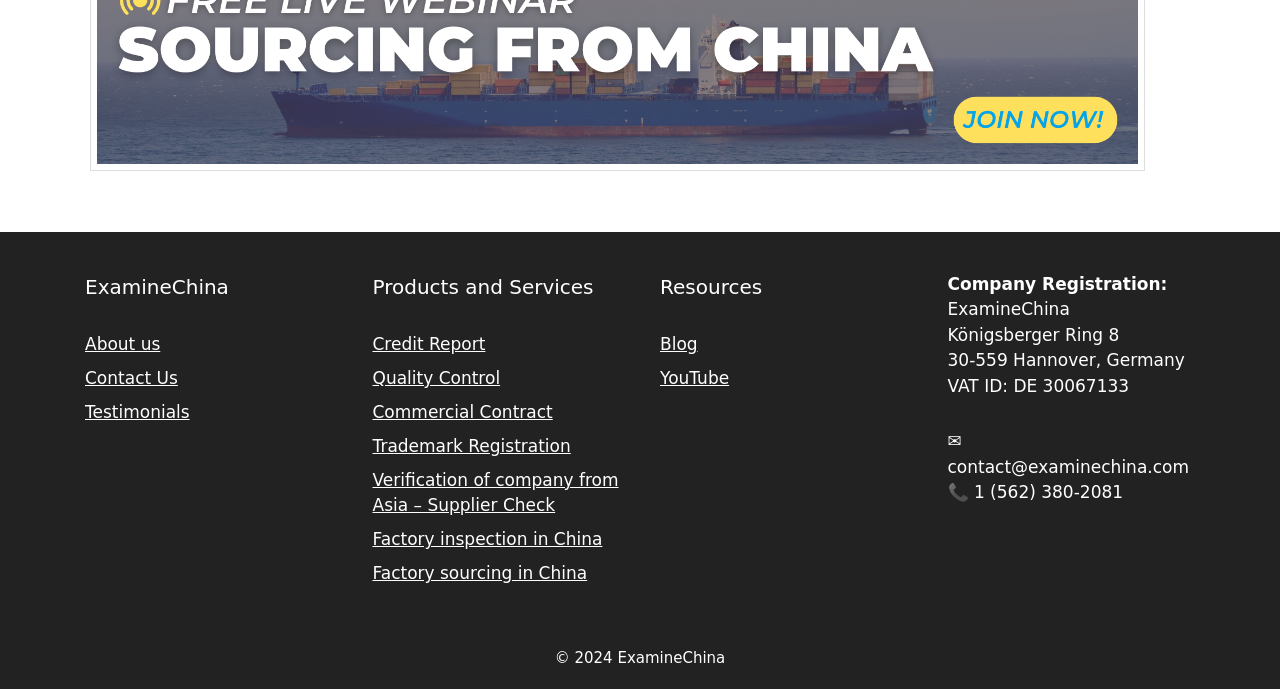Find the bounding box coordinates of the element to click in order to complete the given instruction: "Click on About us."

[0.066, 0.485, 0.125, 0.514]